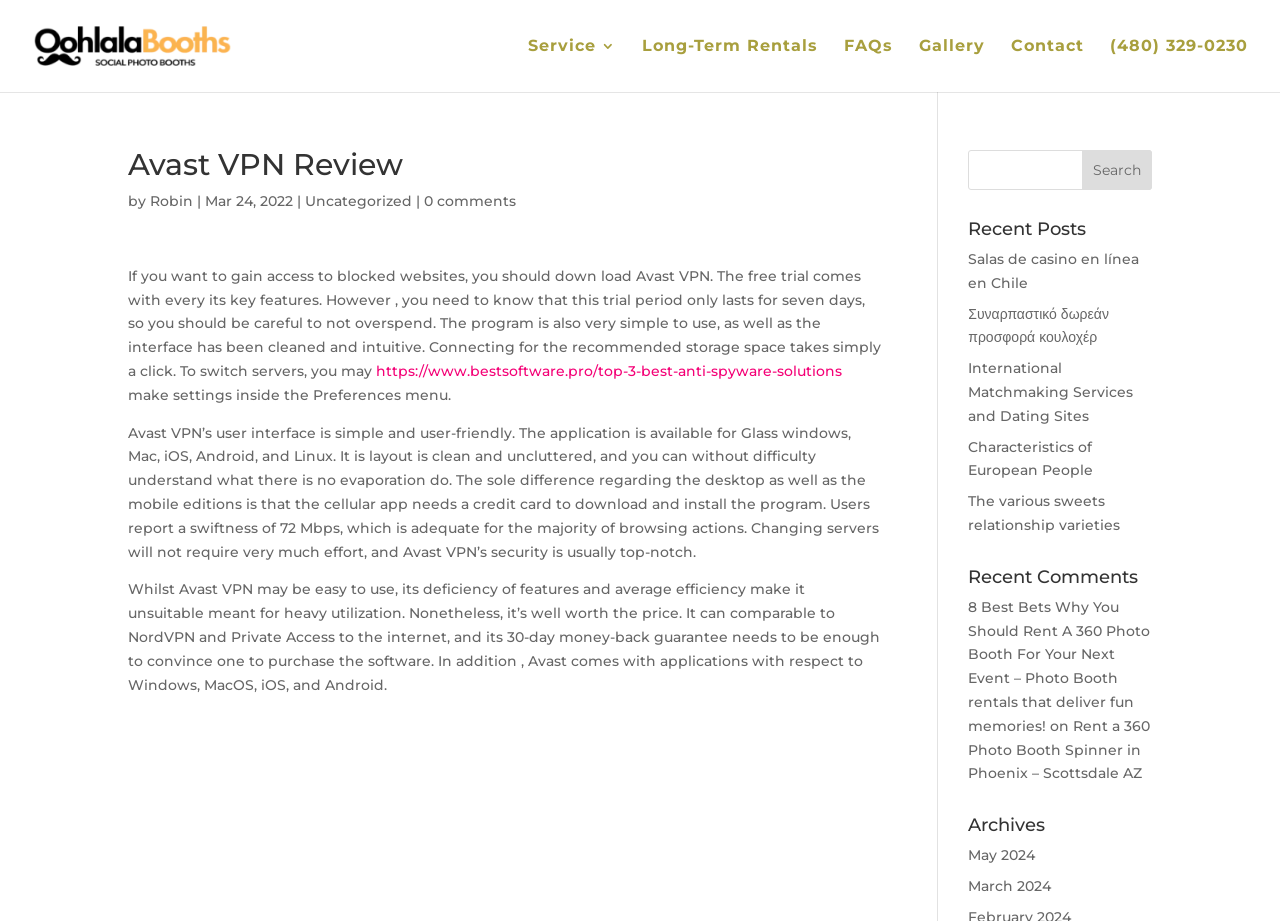Locate the bounding box coordinates of the element that should be clicked to execute the following instruction: "Visit the 'FAQs' page".

[0.659, 0.042, 0.698, 0.1]